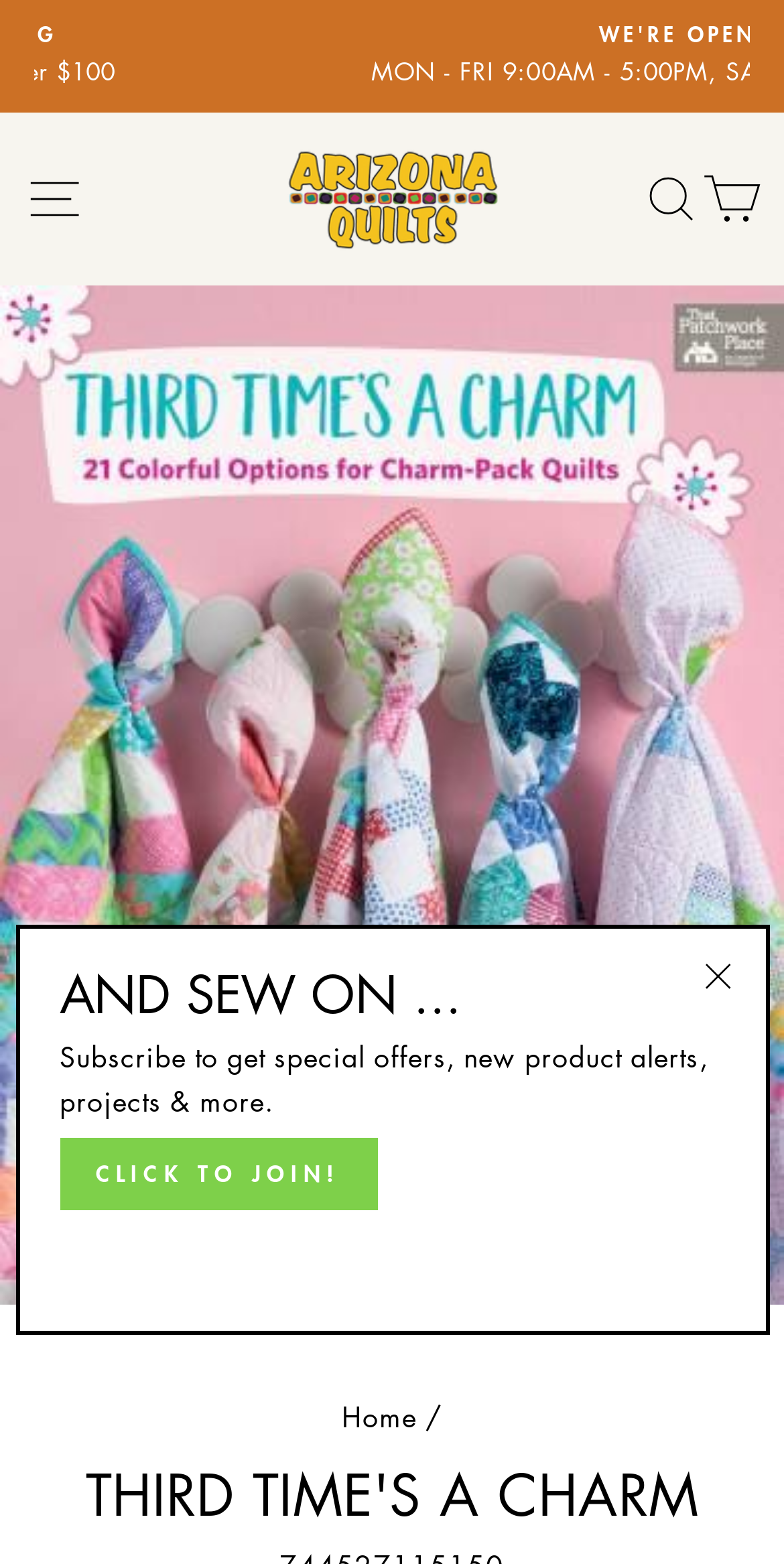Offer a meticulous description of the webpage's structure and content.

This webpage is about Arizona Quilts, specifically featuring "Third Time's a Charm" quilts made by Me and My Sister Designs. At the top left corner, there is a "Skip to content" link. Below it, a slideshow is present, with a "Pause slideshow" button. Next to it, the store's operating hours are displayed: "WE'RE OPEN MON - FRI 9:00AM - 5:00PM, SAT 9:00AM - 4:00PM".

On the top navigation bar, there are three main links: "Arizona Quilts" with an accompanying logo image, "SEARCH", and "CART" with an expandable cart drawer. Below the navigation bar, a large background image occupies the entire width of the page, with a "CLOSE (ESC)" button at the bottom right corner.

In the middle of the page, a "breadcrumbs" navigation section is present, with a "Home" link. Below it, a prominent heading "THIRD TIME'S A CHARM" is displayed. 

At the bottom of the page, a subscription section is present, with a heading "AND SEW ON..." and a call-to-action link "CLICK TO JOIN!" to subscribe for special offers, new product alerts, projects, and more. A "Close (esc)" button is located at the bottom right corner of this section.